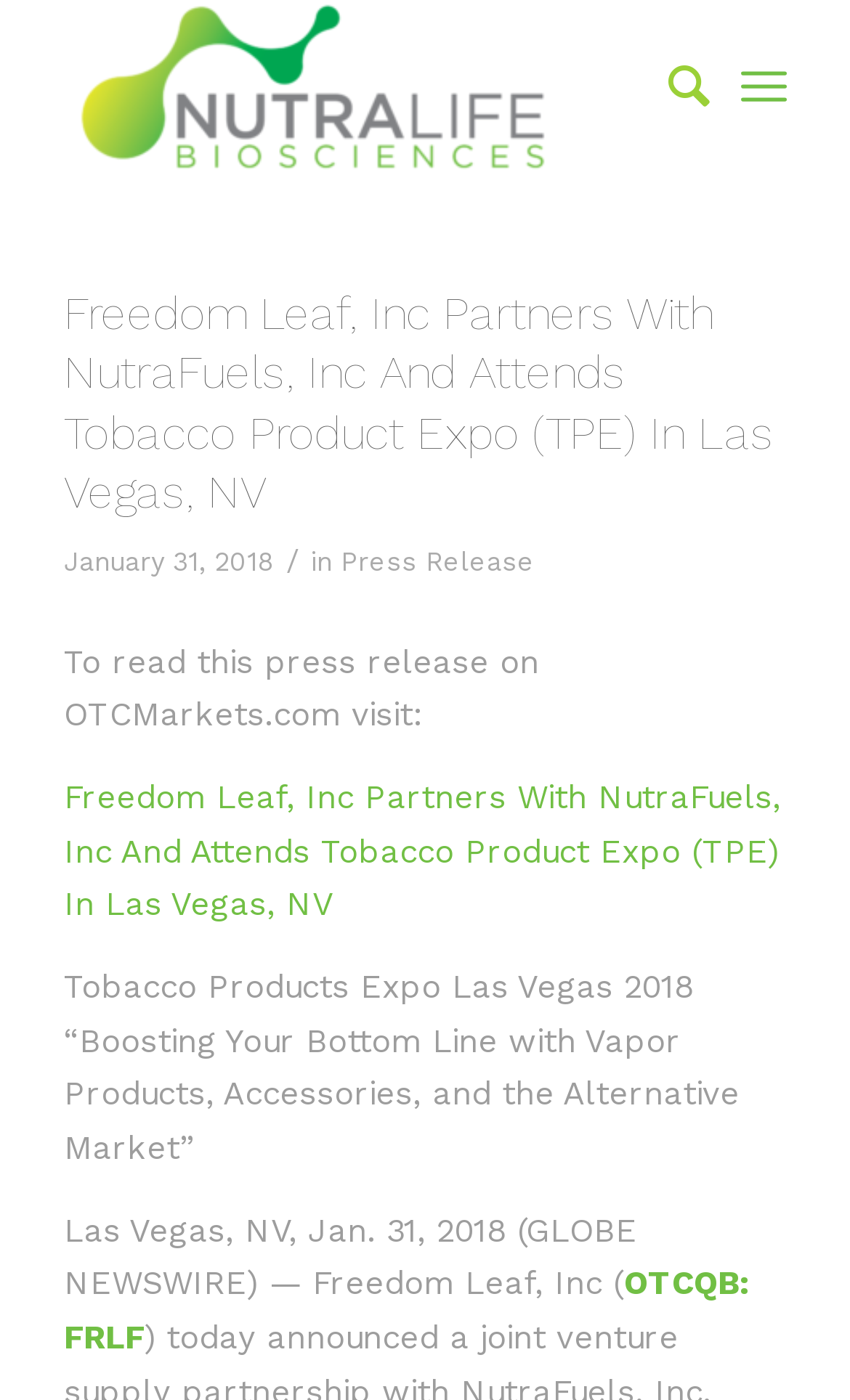What is the date of the press release? Please answer the question using a single word or phrase based on the image.

January 31, 2018